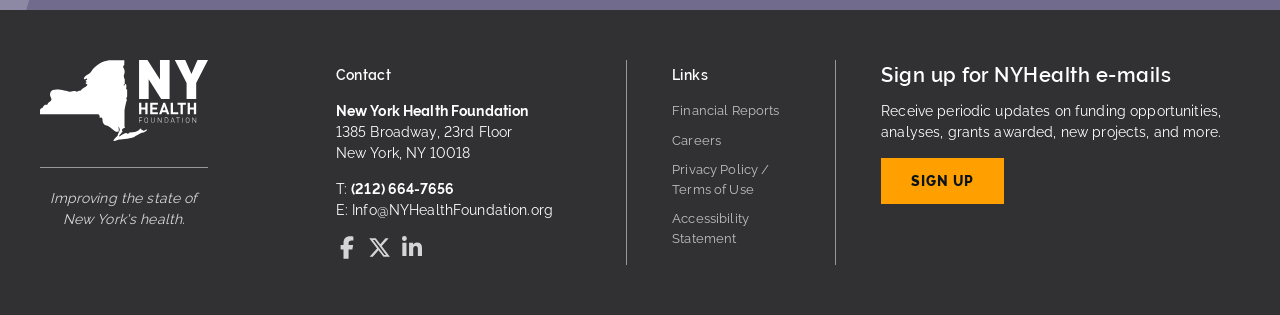Specify the bounding box coordinates of the area to click in order to follow the given instruction: "Send an email to Info@NYHealthFoundation.org."

[0.275, 0.641, 0.432, 0.692]